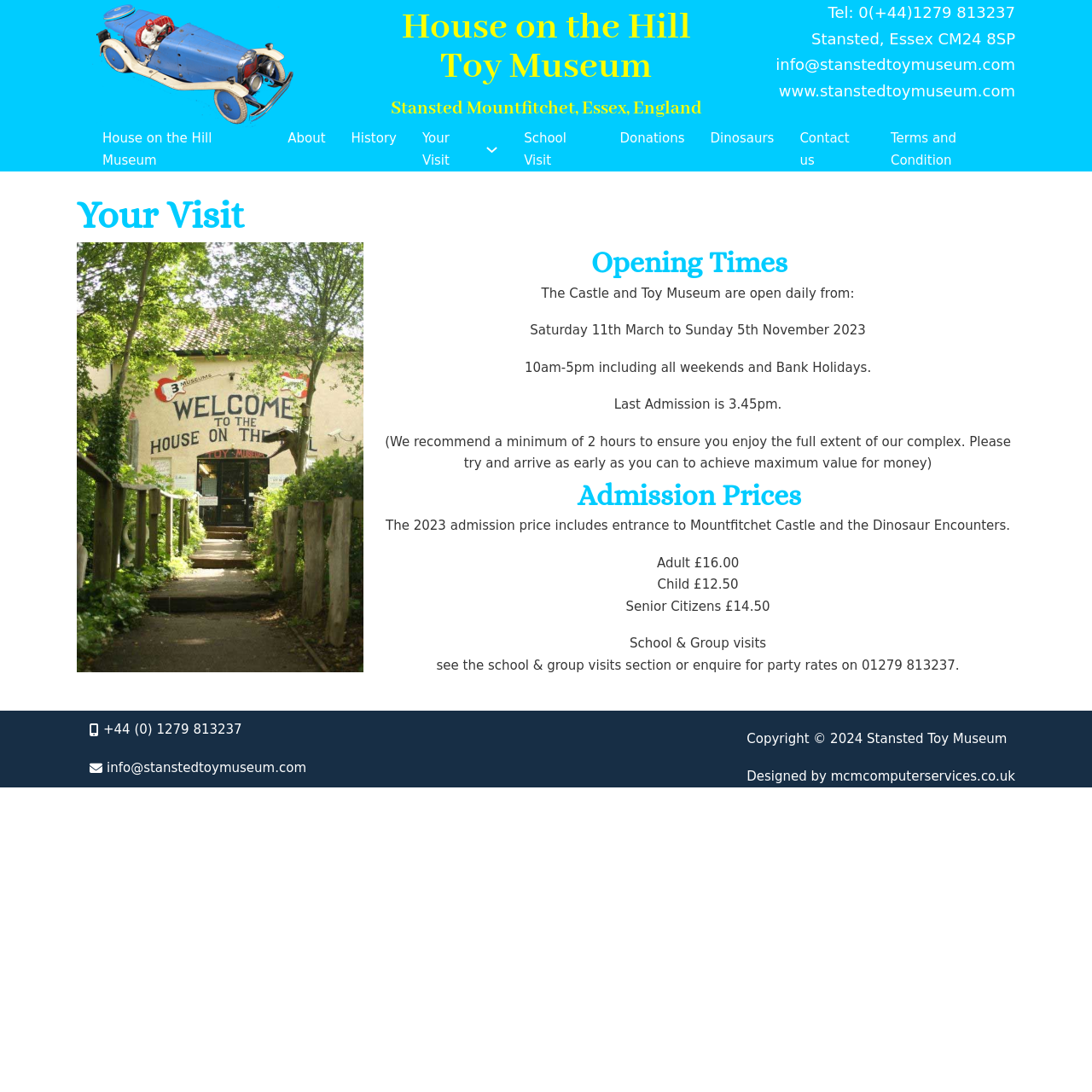Use a single word or phrase to answer the question: How much does an adult ticket cost?

£16.00